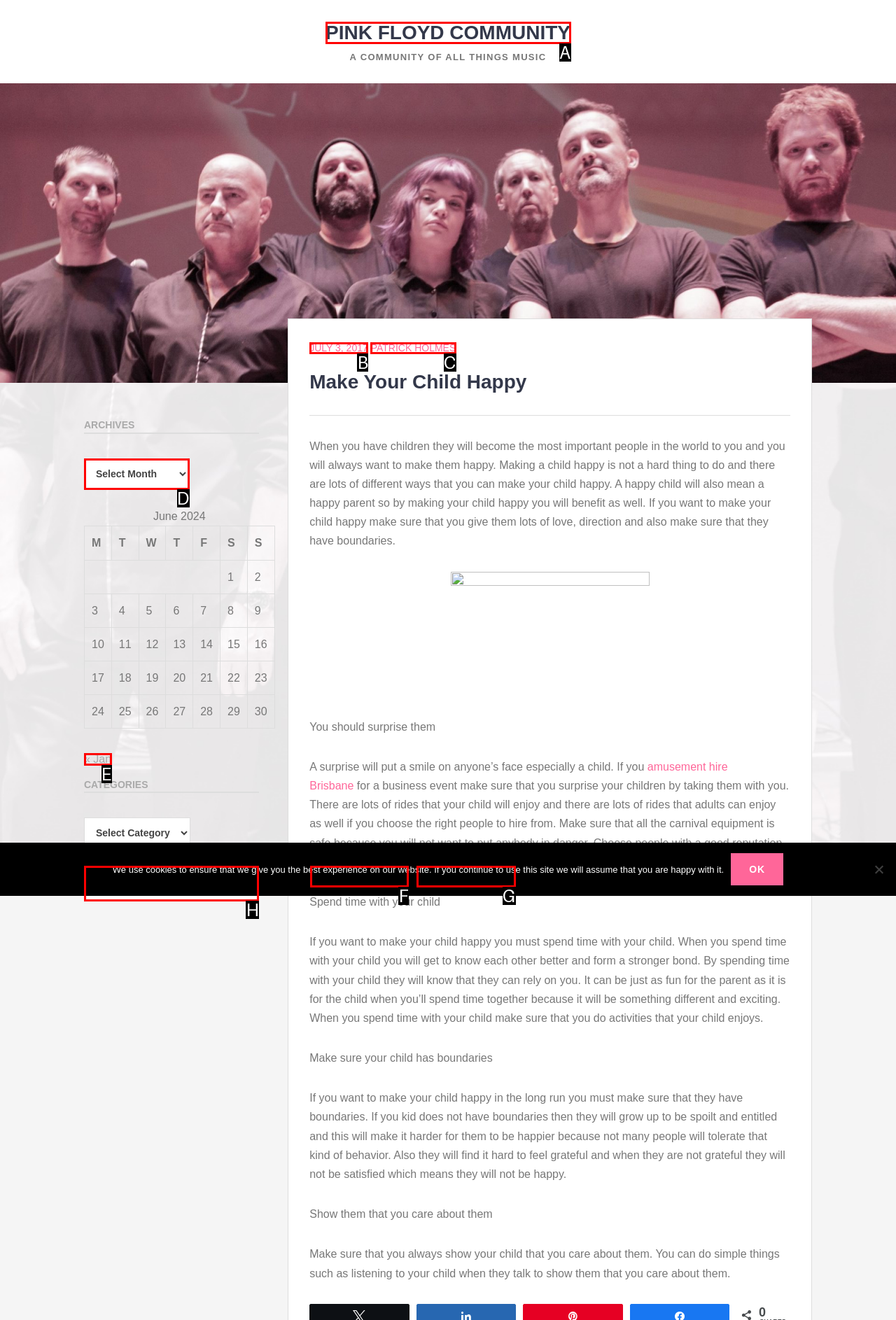Identify the option that corresponds to the given description: Share. Reply with the letter of the chosen option directly.

G